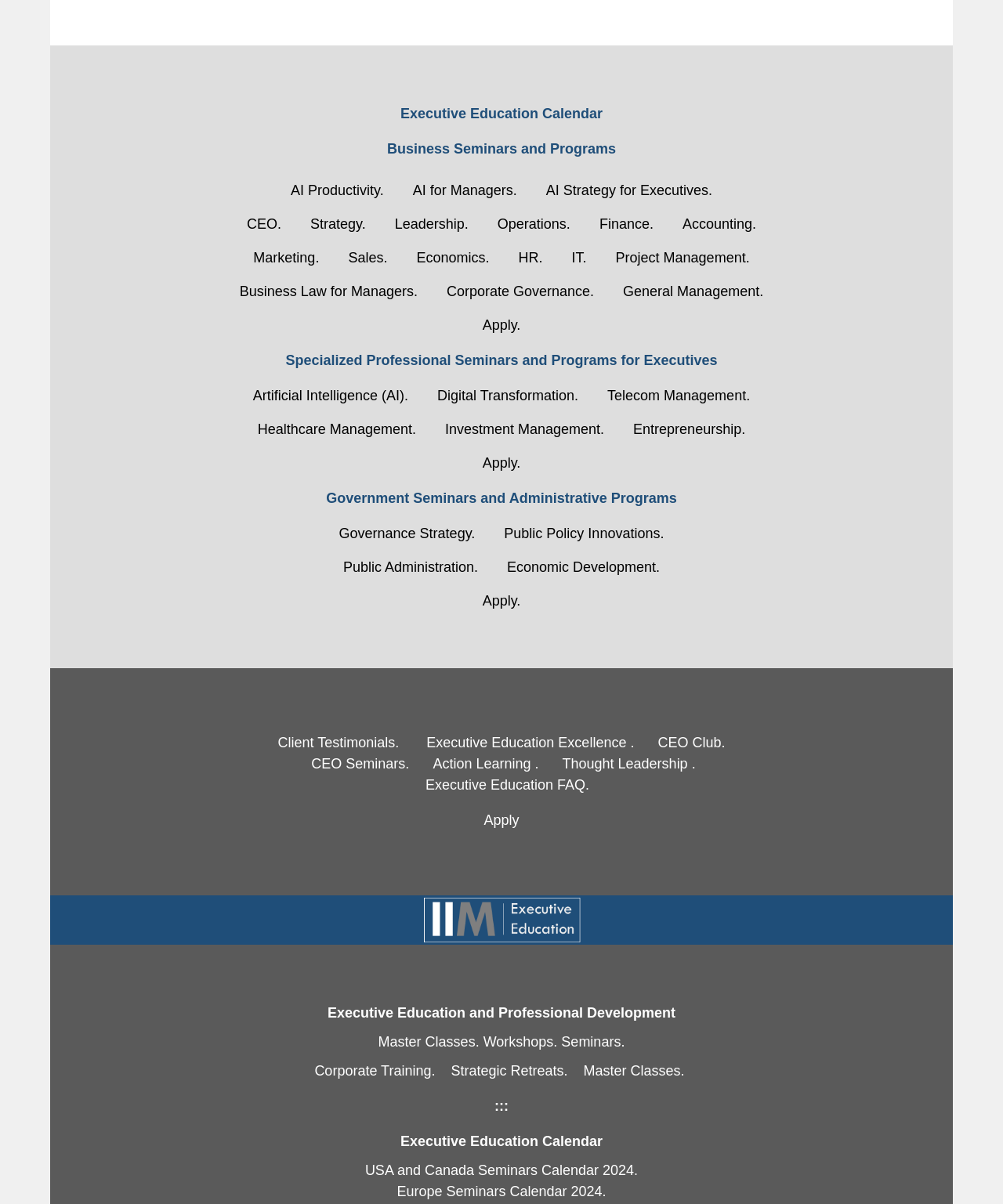Kindly respond to the following question with a single word or a brief phrase: 
What is the main topic of the link at [0.24, 0.315, 0.419, 0.343]?

Artificial Intelligence